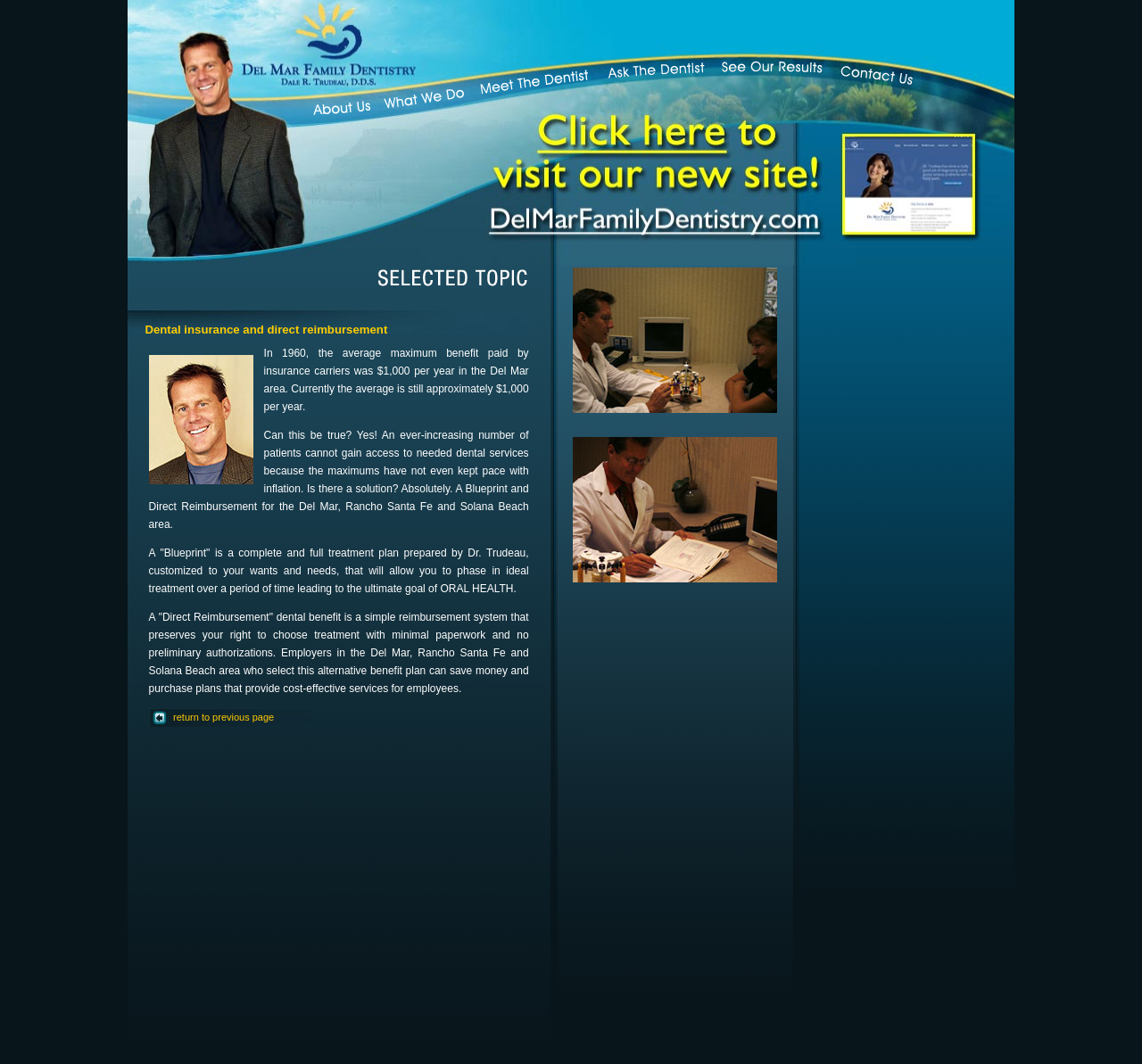Please identify and generate the text content of the webpage's main heading.

Dental insurance and direct reimbursement